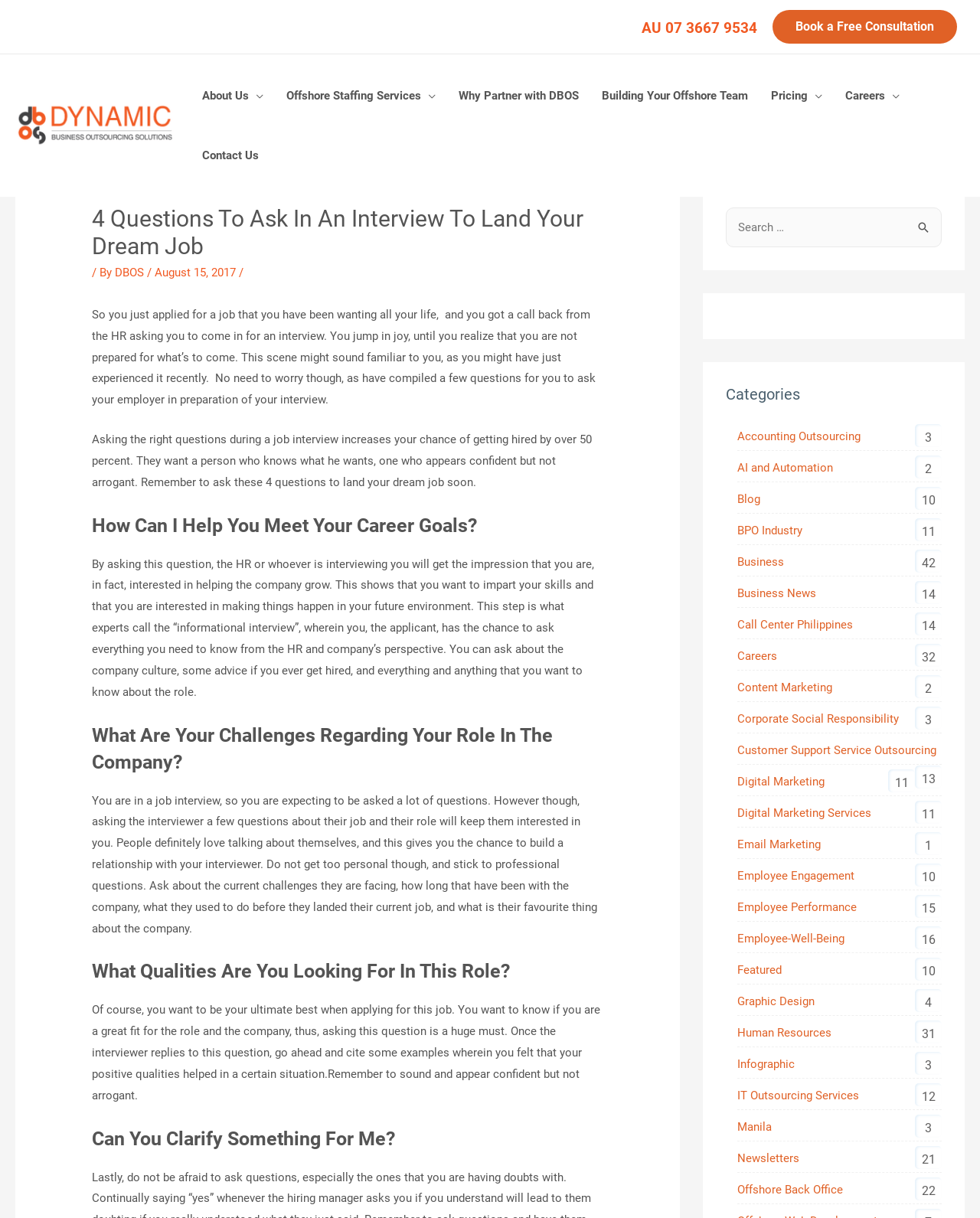Determine the bounding box coordinates of the target area to click to execute the following instruction: "Click the 'Careers' link."

[0.851, 0.054, 0.93, 0.103]